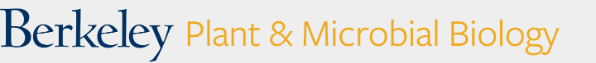What is the tone set by the visual identity of the newsletter? Observe the screenshot and provide a one-word or short phrase answer.

Professional yet inviting